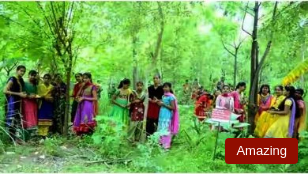Illustrate the image with a detailed caption.

This vibrant image showcases a group of women dressed in colorful traditional attire, participating in a tree-planting initiative in a lush green environment. The women stand in a natural setting, surrounded by trees and greenery, embodying a sense of community and environmental stewardship. A sign visible in the background likely highlights the purpose of their gathering. This scene represents the commitment of the village “Piplantri” to plant 111 trees on the birth of every girl child, reflecting a deep-rooted cultural practice aimed at empowering women and promoting sustainability. The sentiment of “Amazing” is emphasized by a prominent text overlay, celebrating this remarkable initiative and its positive impact on both the environment and society.